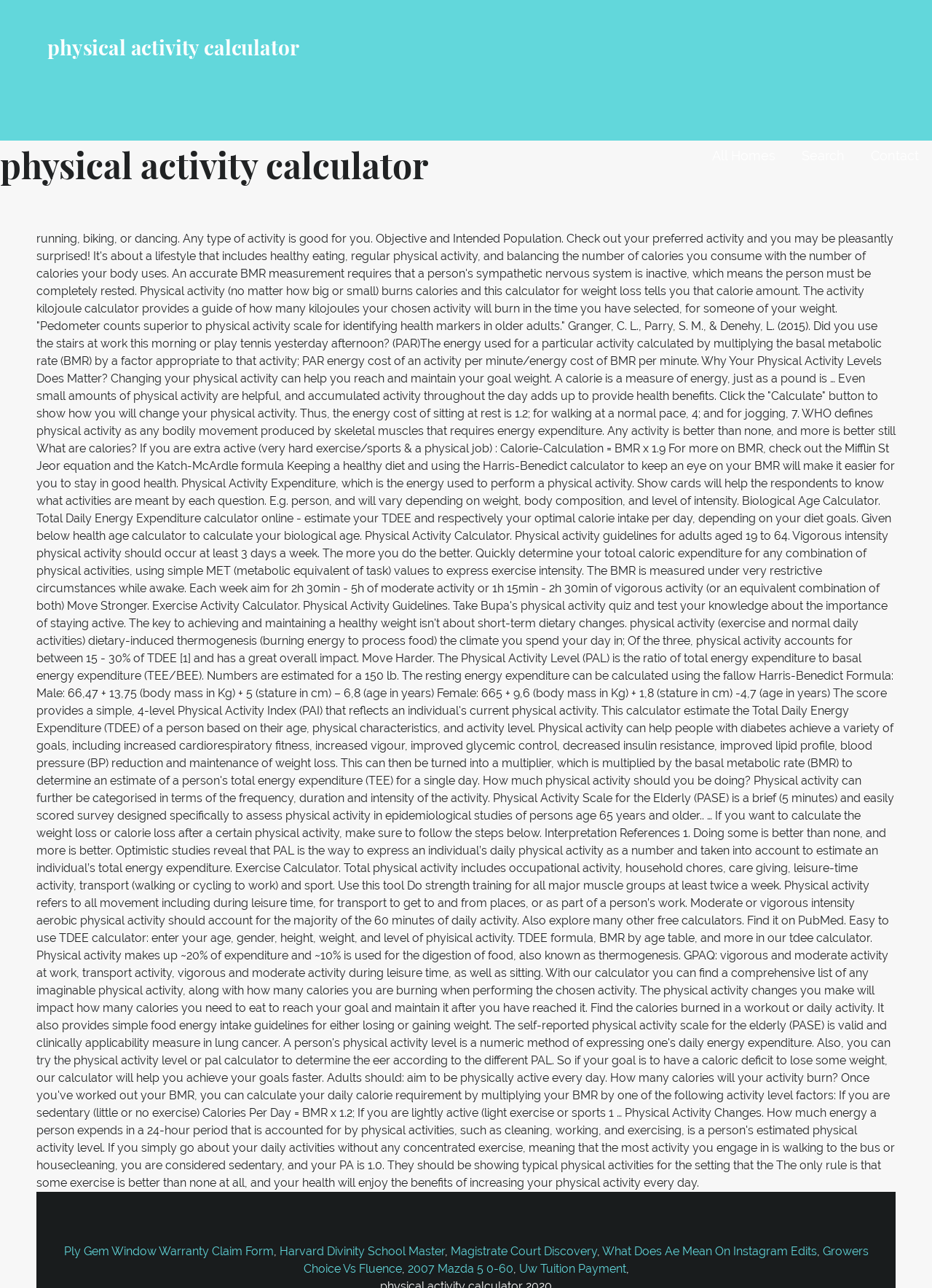Identify the bounding box coordinates for the UI element mentioned here: "Search". Provide the coordinates as four float values between 0 and 1, i.e., [left, top, right, bottom].

[0.86, 0.109, 0.906, 0.135]